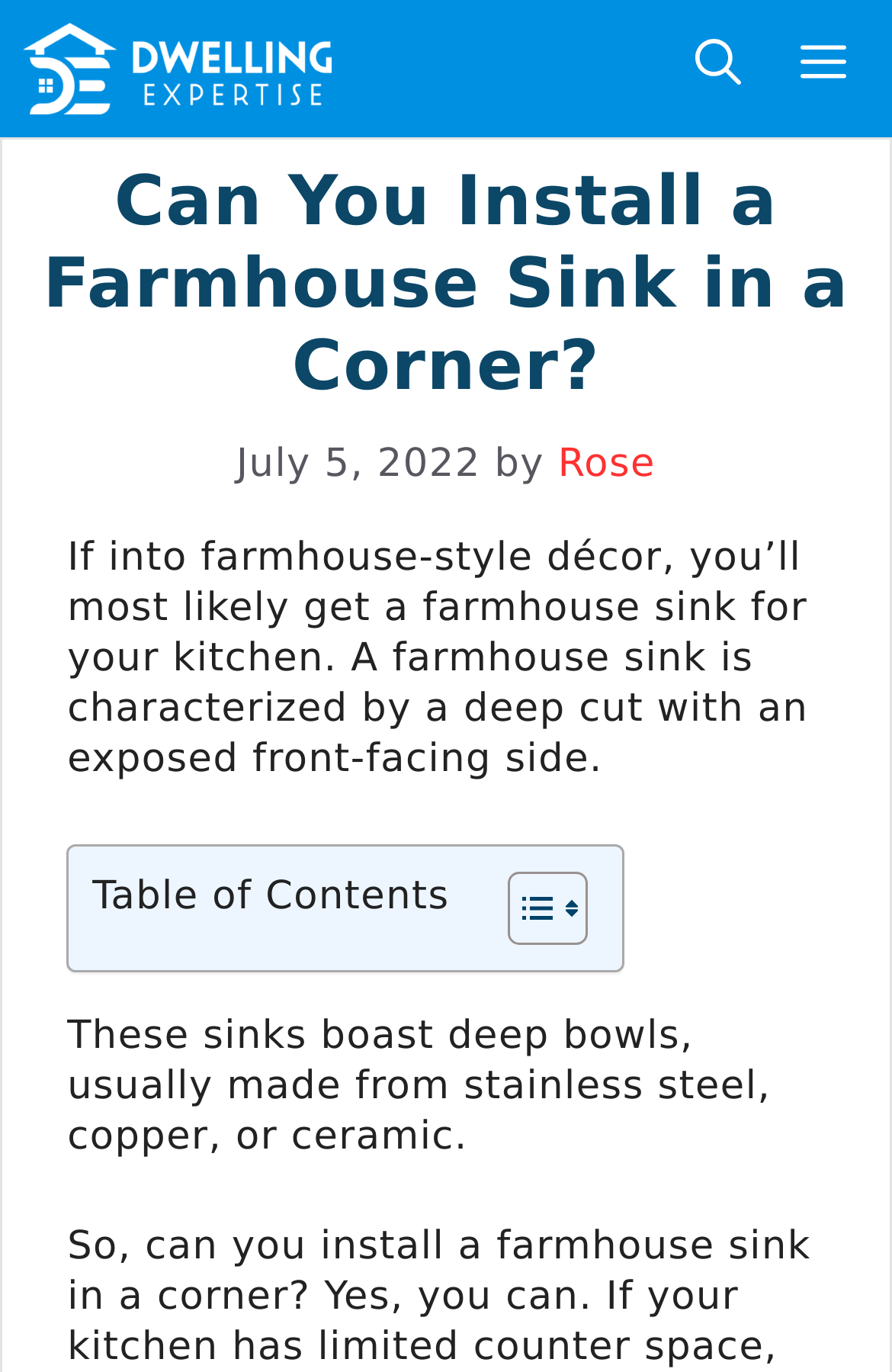Based on the element description: "aria-label="Open search"", identify the UI element and provide its bounding box coordinates. Use four float numbers between 0 and 1, [left, top, right, bottom].

[0.746, 0.013, 0.864, 0.088]